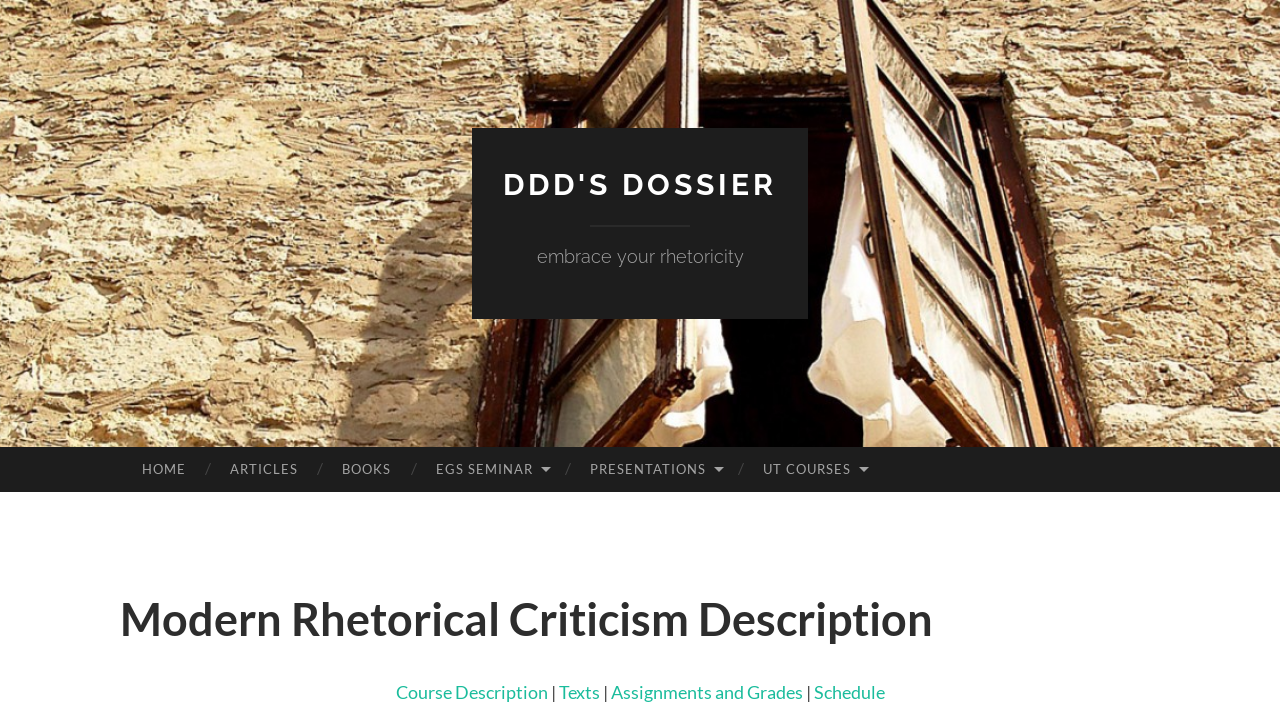Identify the bounding box coordinates for the element that needs to be clicked to fulfill this instruction: "view course description". Provide the coordinates in the format of four float numbers between 0 and 1: [left, top, right, bottom].

[0.309, 0.963, 0.428, 0.994]